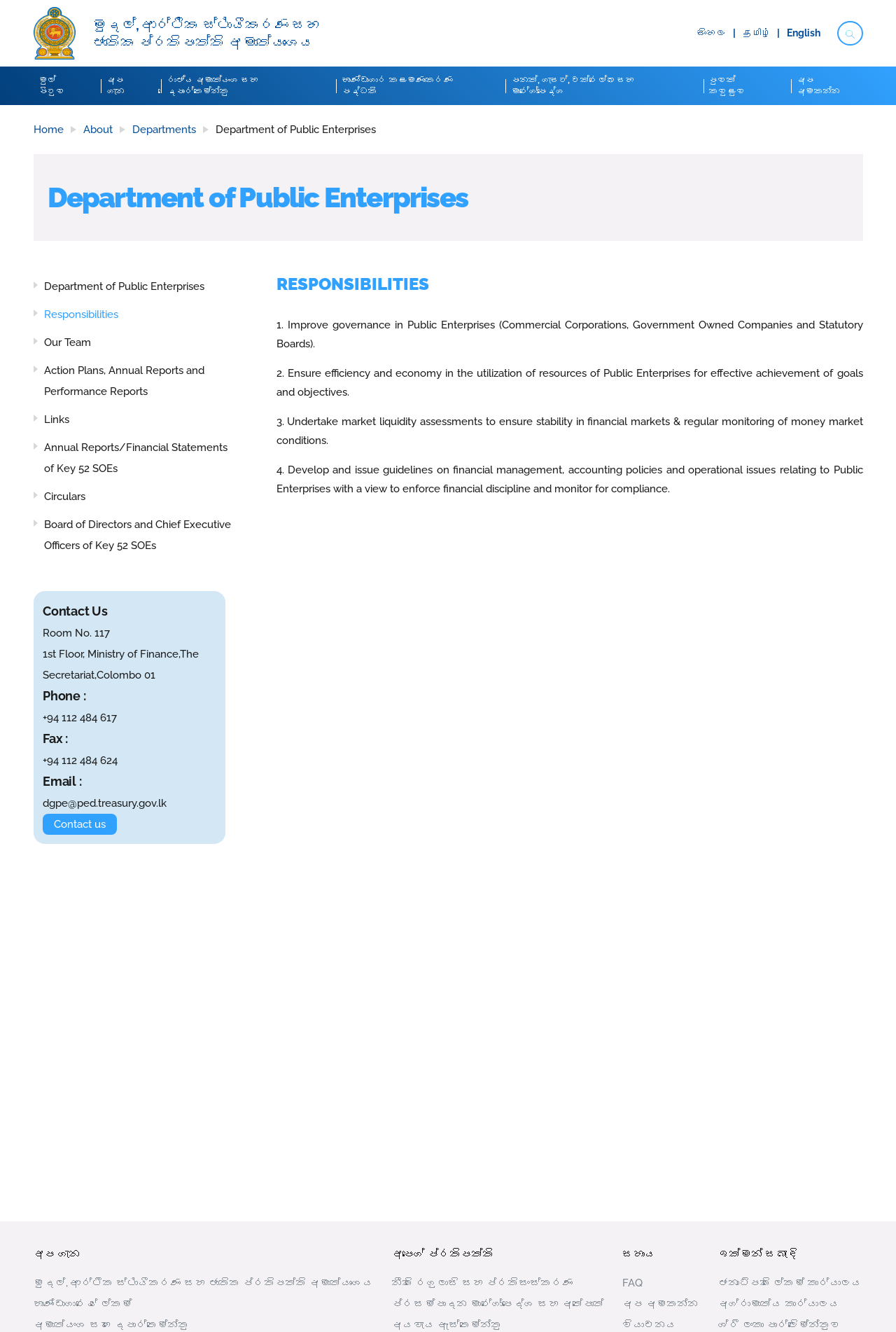Identify the bounding box coordinates of the area you need to click to perform the following instruction: "Click the 'මුල් පිටුව' link".

[0.037, 0.054, 0.098, 0.075]